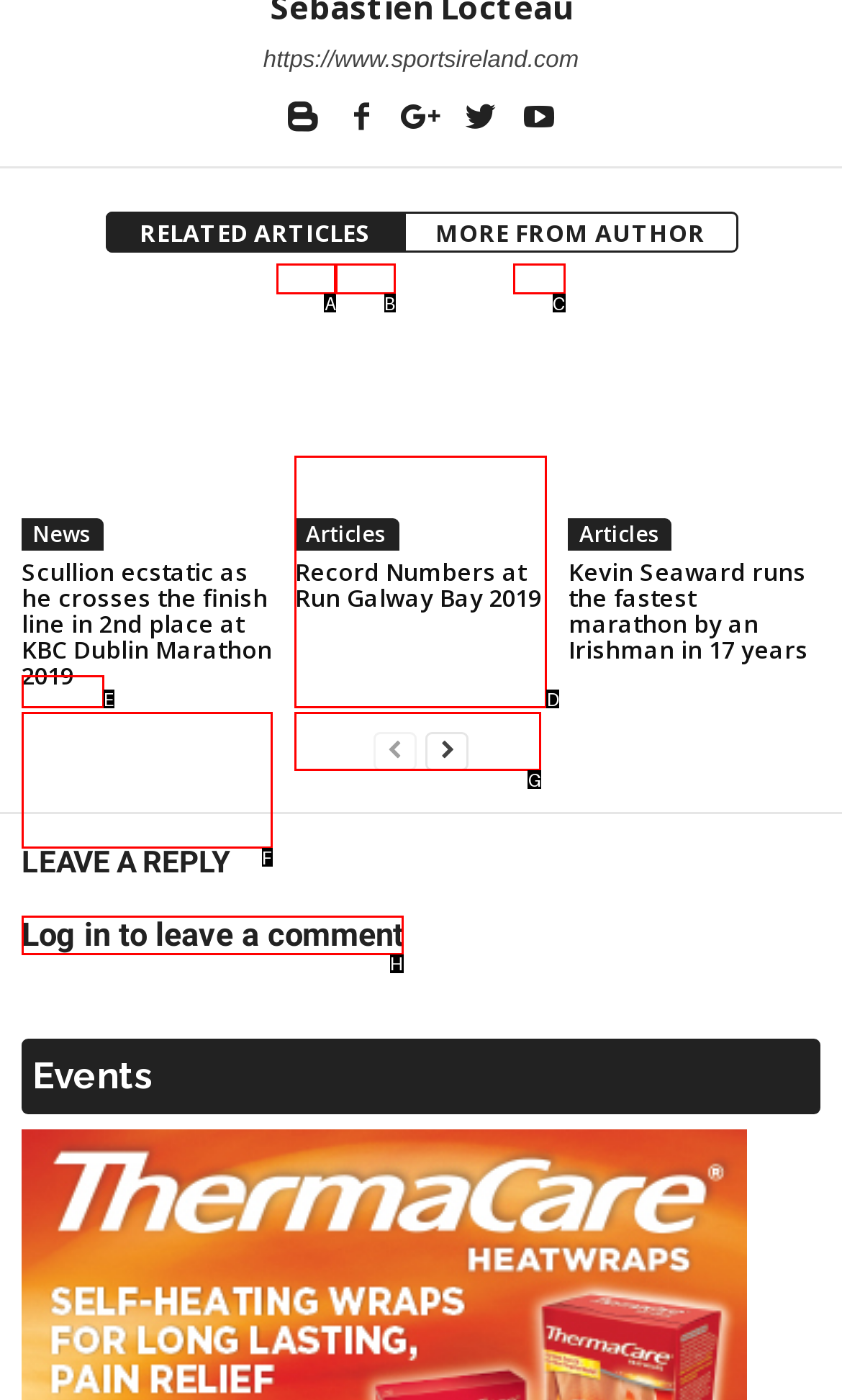Decide which HTML element to click to complete the task: Click on the link to log in to leave a comment Provide the letter of the appropriate option.

H